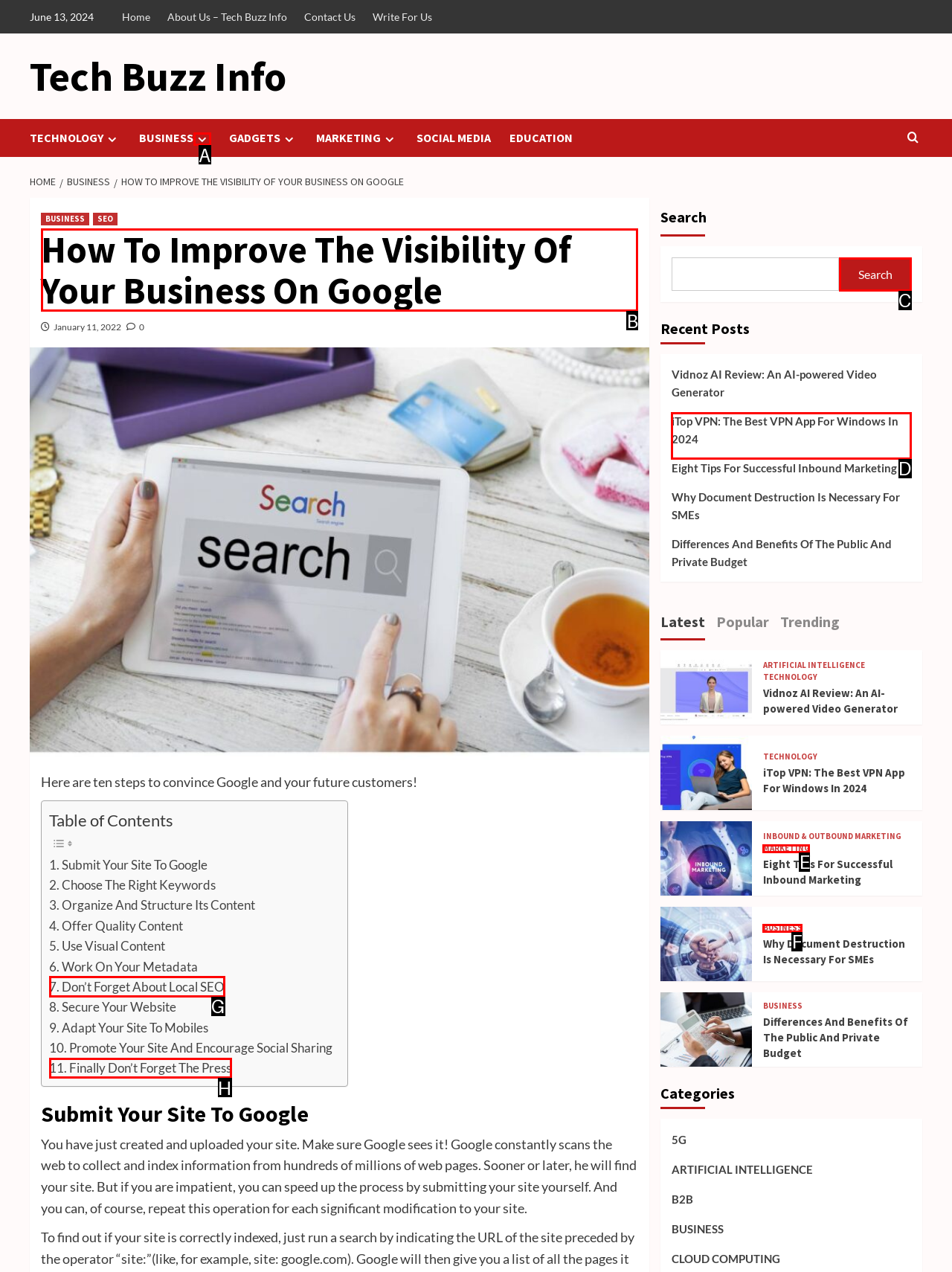Indicate which HTML element you need to click to complete the task: Read the 'How To Improve The Visibility Of Your Business On Google' article. Provide the letter of the selected option directly.

B